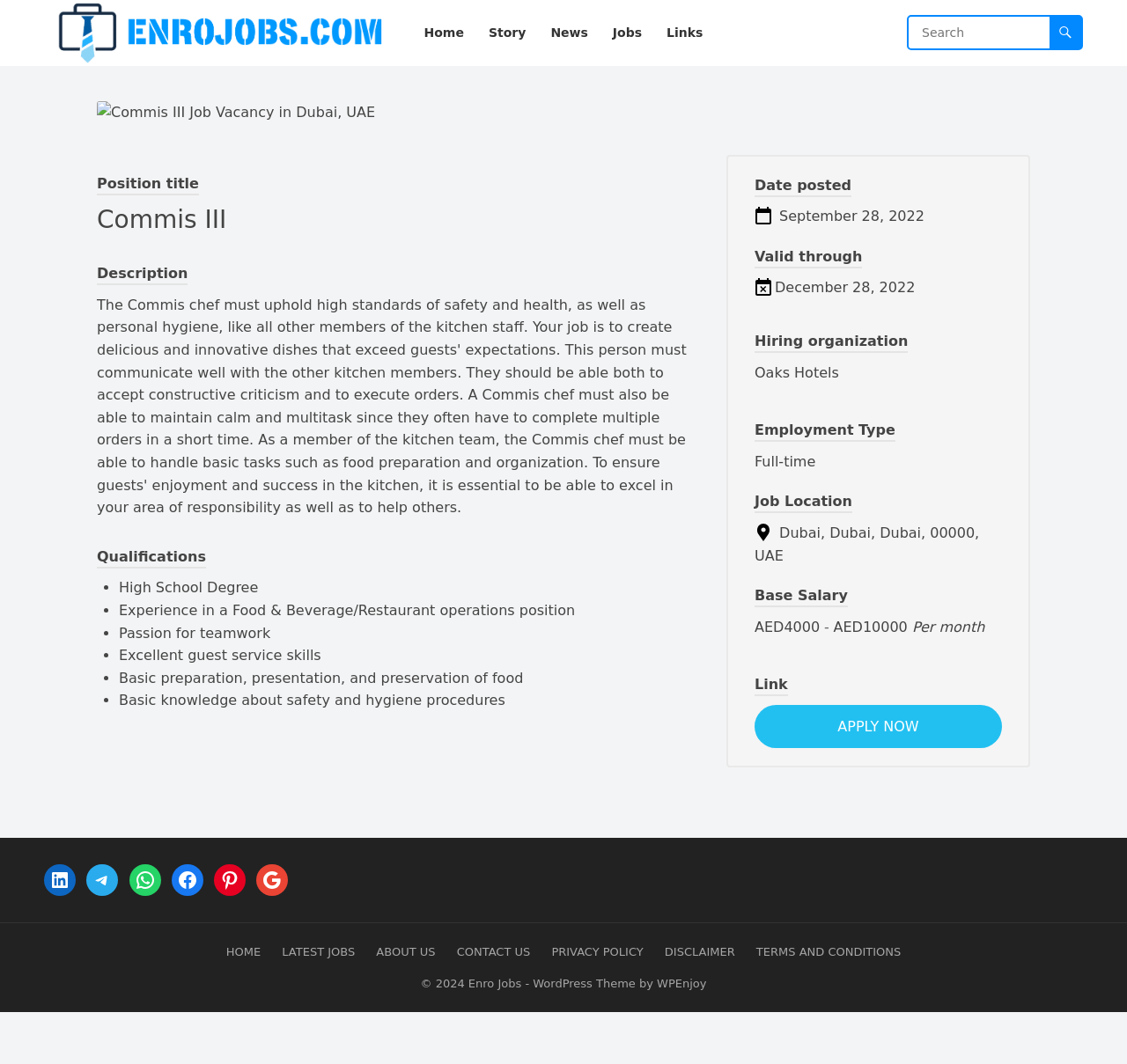Provide the bounding box coordinates for the specified HTML element described in this description: "Terms and Conditions". The coordinates should be four float numbers ranging from 0 to 1, in the format [left, top, right, bottom].

[0.671, 0.888, 0.799, 0.901]